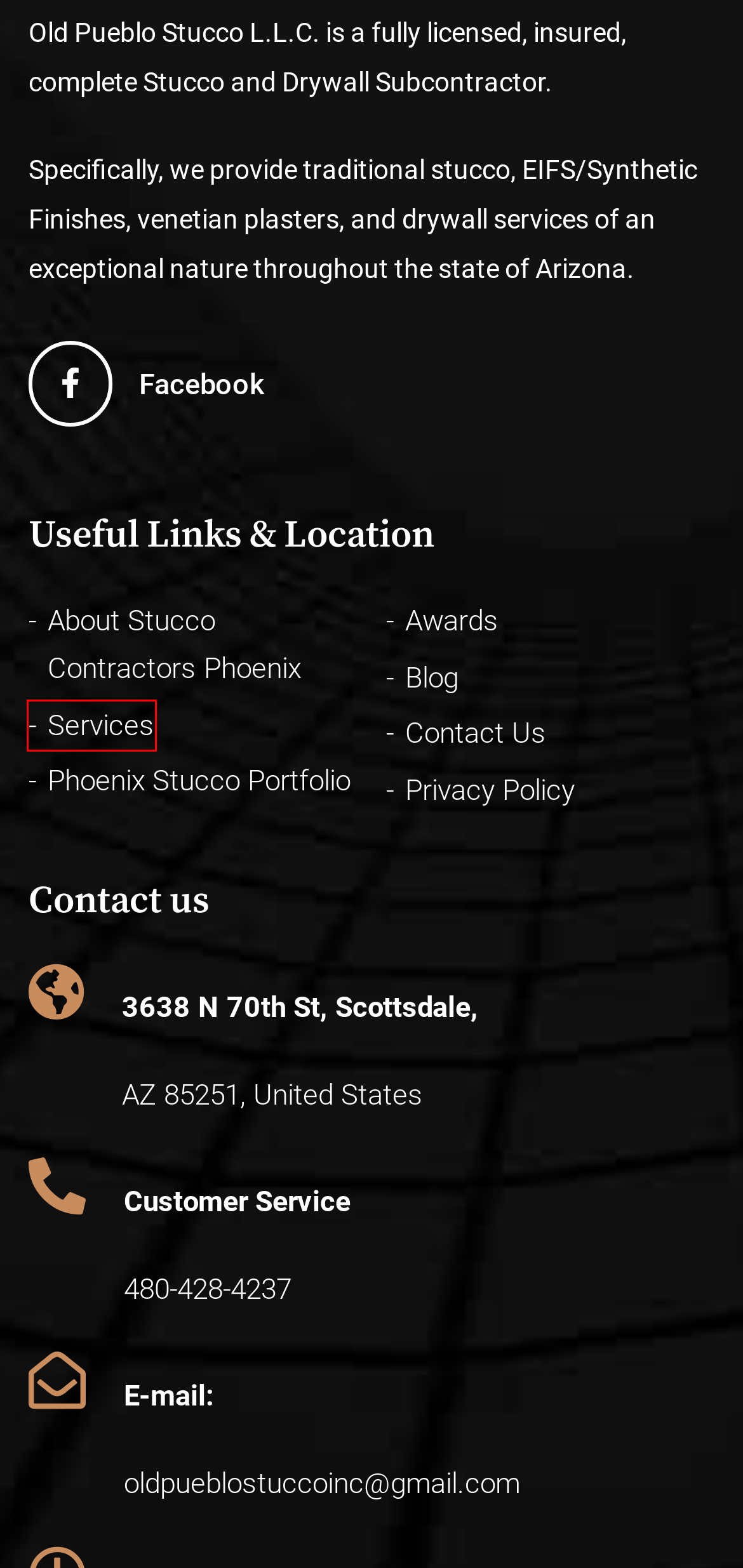You have a screenshot of a webpage where a red bounding box highlights a specific UI element. Identify the description that best matches the resulting webpage after the highlighted element is clicked. The choices are:
A. Importance Of Choosing The Right Commercial Painting Contractor In Arizona
B. EIFS Stucco | Old Pueblo Stucco Phoenix
C. Services - Old Pueblo Stucco Phx
D. Awards - Old Pueblo Stucco Phx
E. Affordable & Reliable Stucco Services | Old Pueblo Stucco Phoenix
F. Privacy Policy | Old Pueblo Stucco Phoenix
G. Why Use Plaster & Stucco As Sustainable Building Finishes?
H. #1 Rated Best Stucco Blog | Old Pueblo Stucco Phoenix

C